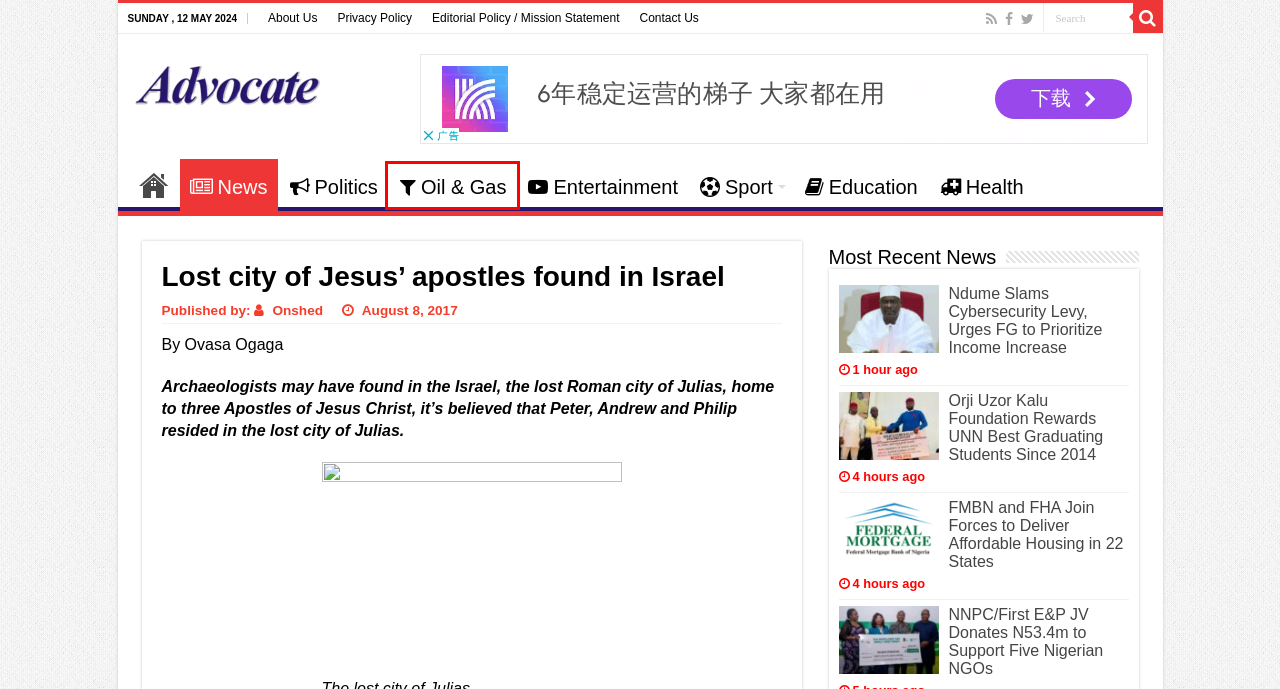Evaluate the webpage screenshot and identify the element within the red bounding box. Select the webpage description that best fits the new webpage after clicking the highlighted element. Here are the candidates:
A. Ndume Slams Cybersecurity Levy, Urges FG to Prioritize Income Increase – Advocate.ng
B. Advocate.ng
C. About Us – Advocate.ng
D. Orji Uzor Kalu Foundation Rewards UNN Best Graduating Students Since 2014 – Advocate.ng
E. FMBN and FHA Join Forces to Deliver Affordable Housing in 22 States – Advocate.ng
F. Age Falsification: Delta Govt expunges 530 staff from payroll – Advocate.ng
G. Oil & Gas – Advocate.ng
H. Sport – Advocate.ng

C